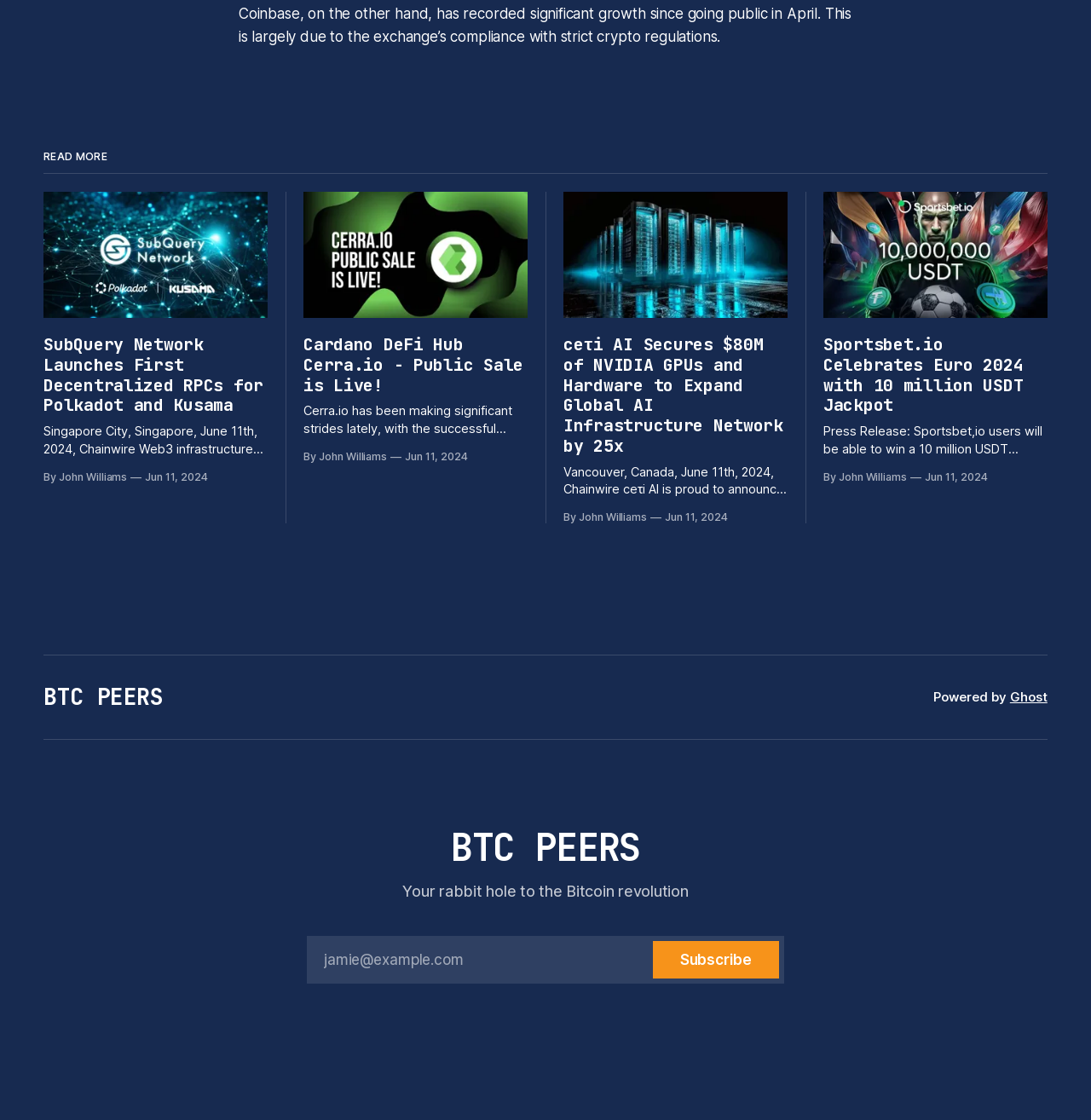Answer the question briefly using a single word or phrase: 
What is the topic of the first article?

SubQuery Network